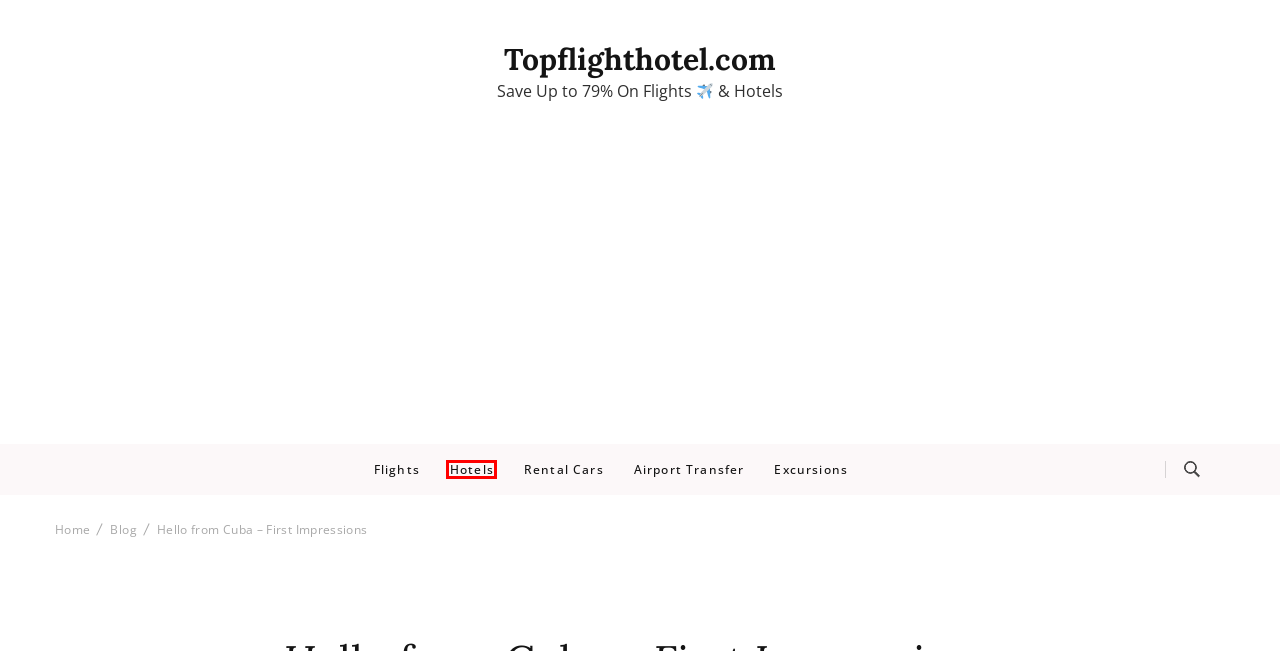Examine the screenshot of the webpage, which has a red bounding box around a UI element. Select the webpage description that best fits the new webpage after the element inside the red bounding box is clicked. Here are the choices:
A. Excursions - Topflighthotel.com
B. Flights - Topflighthotel.com
C. Canada and Cuba
D. Hotels - Topflighthotel.com
E. Airport Transfer - Topflighthotel.com
F. Rental Cars - Topflighthotel.com
G. Topflighthotel.com - Save Up to 79% On Flights ✈️ & Hotels
H. Blog Archives - Topflighthotel.com

D